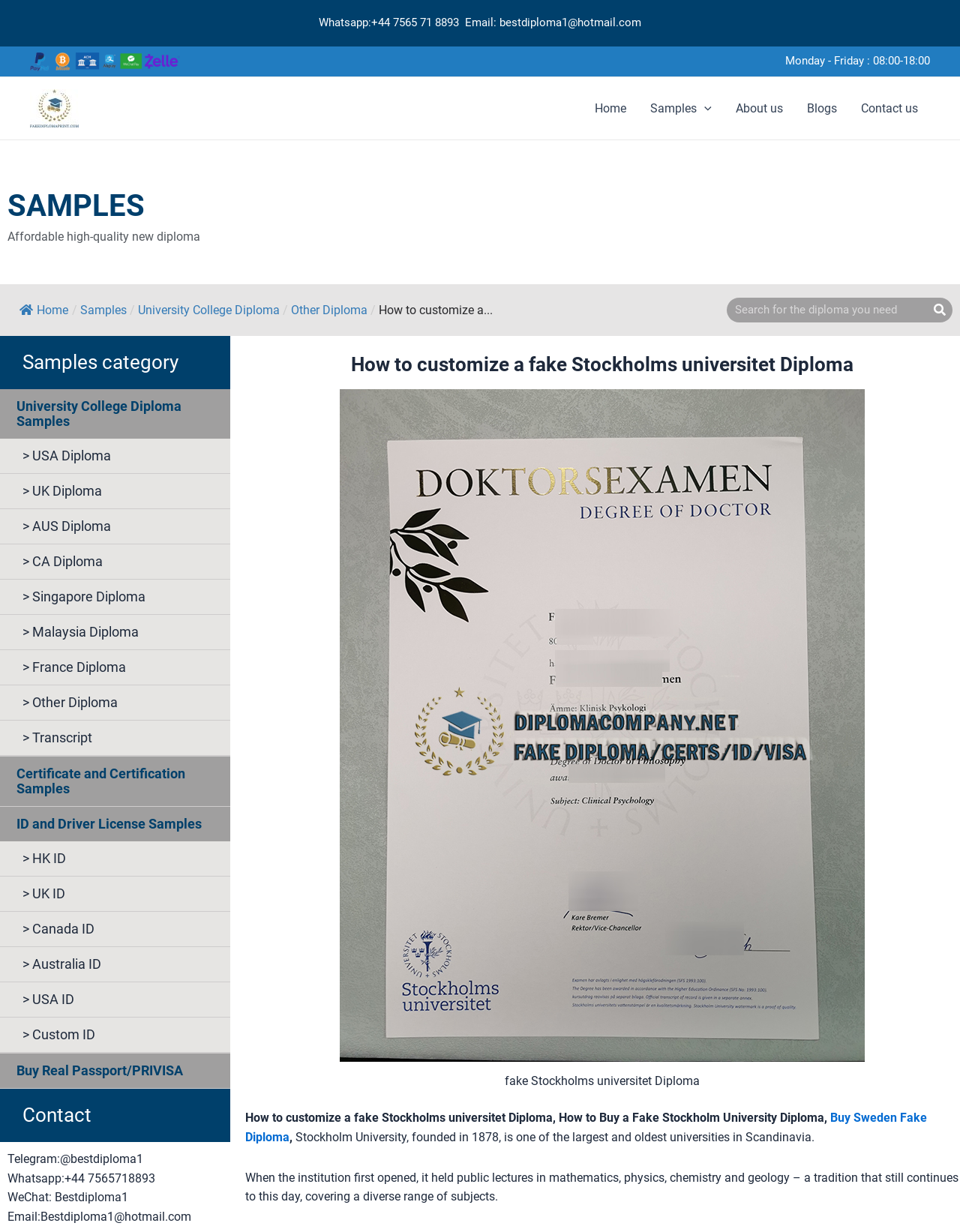Provide the bounding box coordinates of the UI element that matches the description: "accept".

None